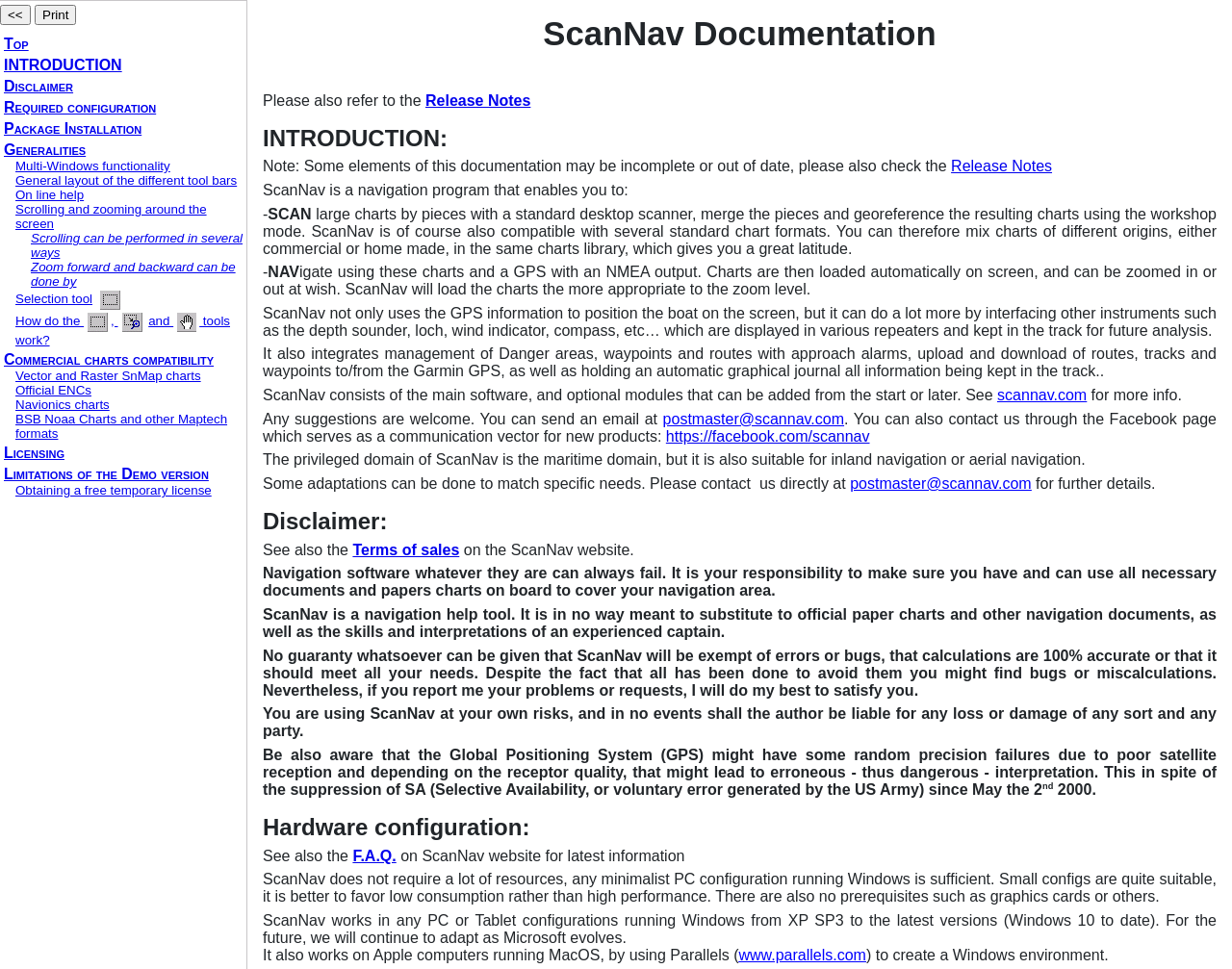Provide an in-depth caption for the webpage.

The webpage is a documentation for ScanNav Version 4.0, a navigation program. At the top, there are two buttons, "<<" and "Print", and a link to the top of the page. Below these, there is a list of links to different sections of the documentation, including "INTRODUCTION", "Disclaimer", "Required configuration", and others.

On the left side of the page, there is a heading "INTRODUCTION" followed by a paragraph of text that describes the functionality of ScanNav, including its ability to scan and merge charts, navigate using GPS, and interface with other instruments. Below this, there are several paragraphs of text that provide more details about the program's features and capabilities.

To the right of the introduction, there is a link to "Release Notes" and a heading "Disclaimer" followed by several paragraphs of text that outline the limitations and risks of using ScanNav, including the importance of having official paper charts and other navigation documents on board.

Further down the page, there are headings for "Hardware configuration" and other sections, each with their own paragraphs of text that provide more information about the program's requirements and capabilities.

Throughout the page, there are links to external websites, including the ScanNav website and Facebook page, as well as internal links to other sections of the documentation. There are also several static text elements that provide additional information and context.